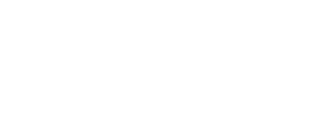What is the purpose of the collaborative innovation institute?
From the details in the image, provide a complete and detailed answer to the question.

The caption states that Prof. Lyu discussed the establishment of a collaborative innovation institute aimed at enhancing research, advancements in potato breeding, and creating demonstration bases for potato cultivation, indicating that the institute's purpose is to improve research and potato breeding.